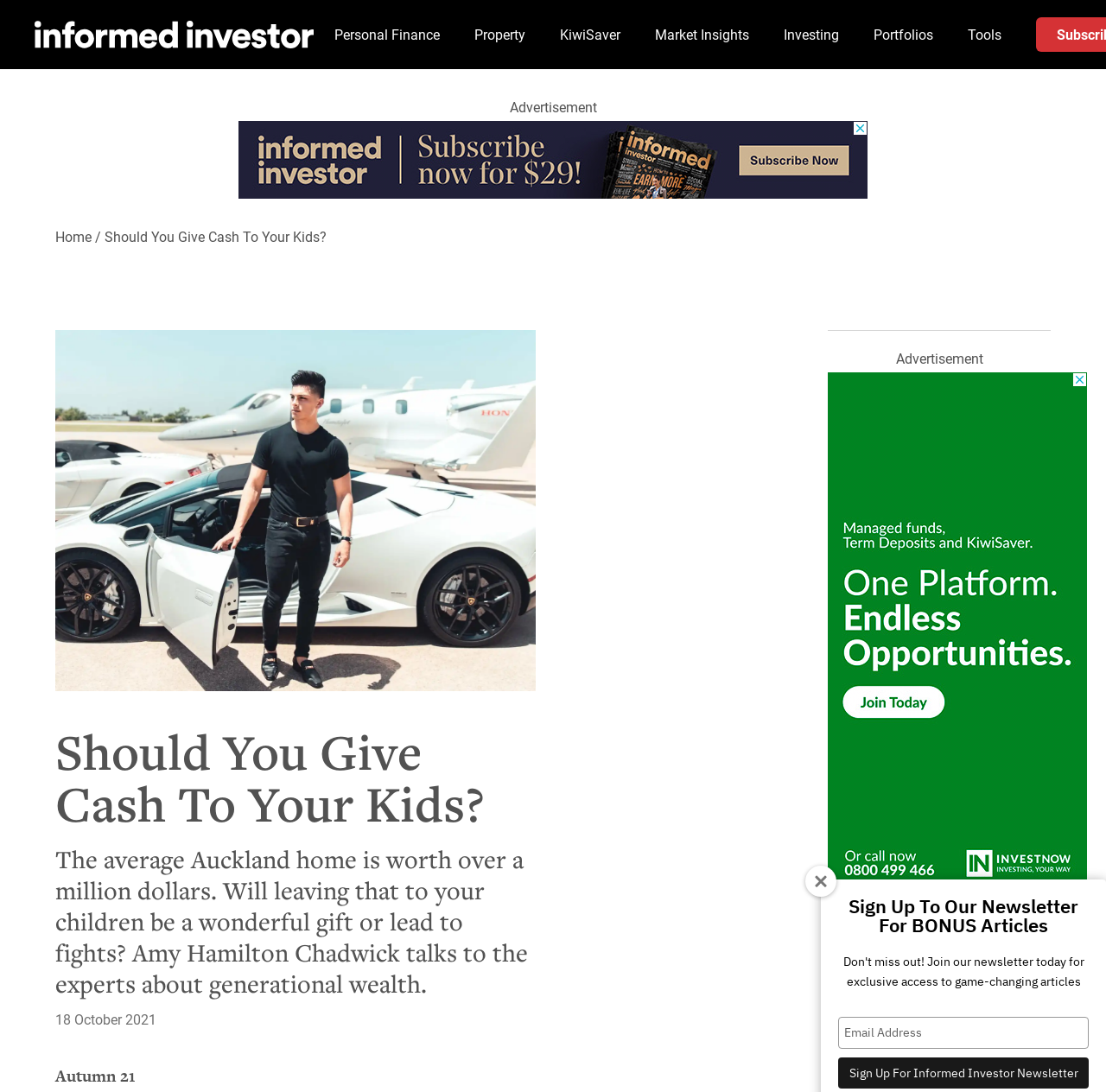Pinpoint the bounding box coordinates of the clickable area necessary to execute the following instruction: "Sign up for Informed Investor Newsletter". The coordinates should be given as four float numbers between 0 and 1, namely [left, top, right, bottom].

[0.758, 0.968, 0.984, 0.997]